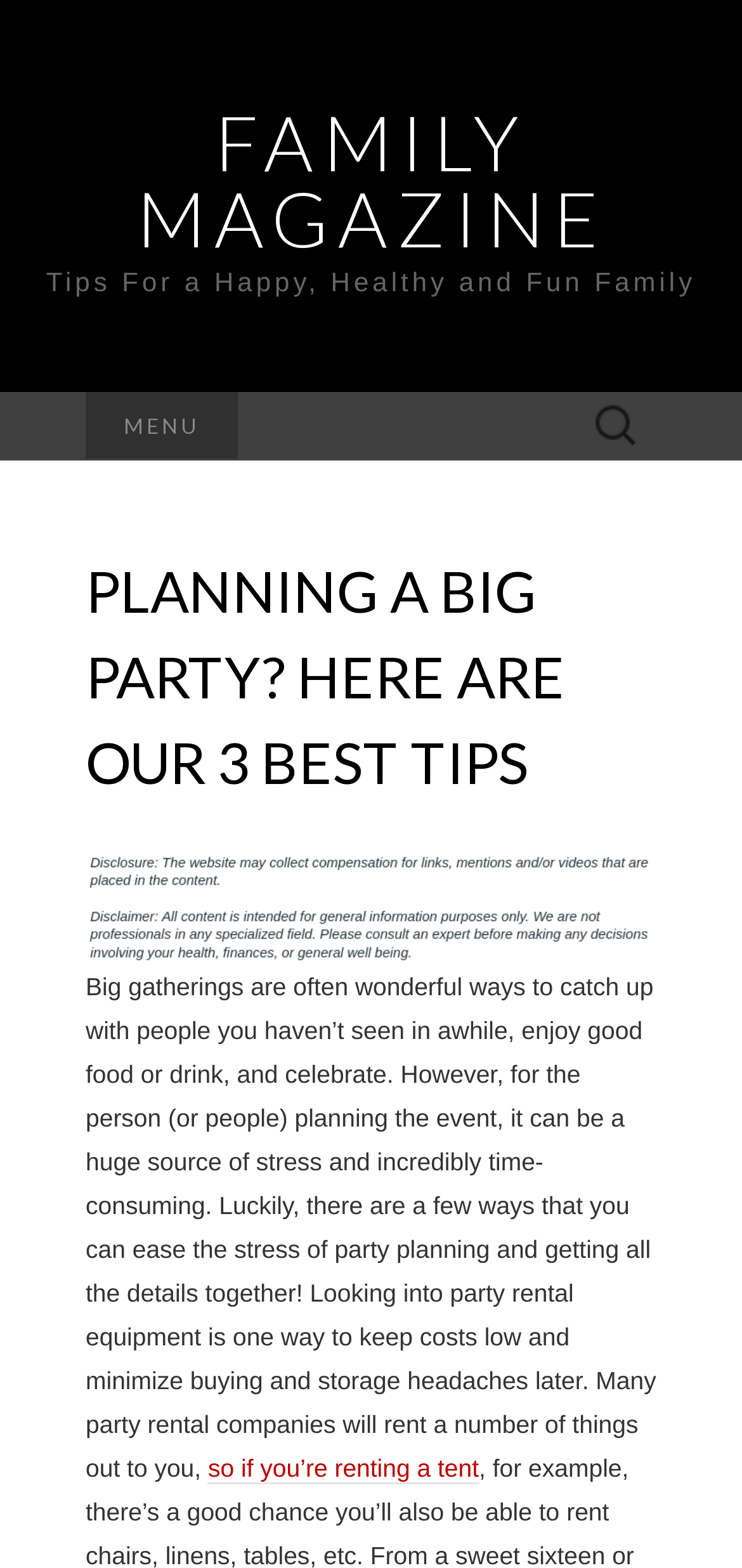Please answer the following question using a single word or phrase: 
What is the tone of the article?

Helpful